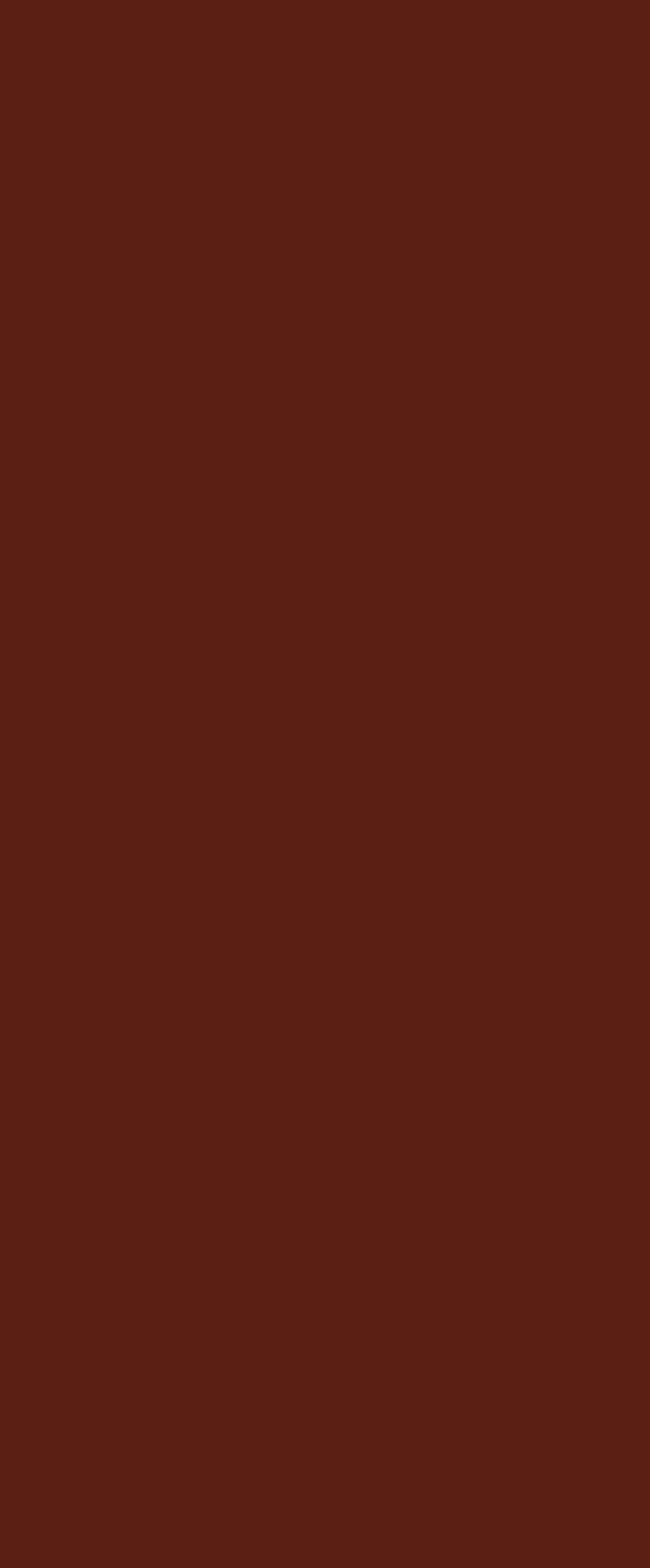Please specify the bounding box coordinates of the region to click in order to perform the following instruction: "Click on the Task Force on Climate-related Financial Disclosure link".

None